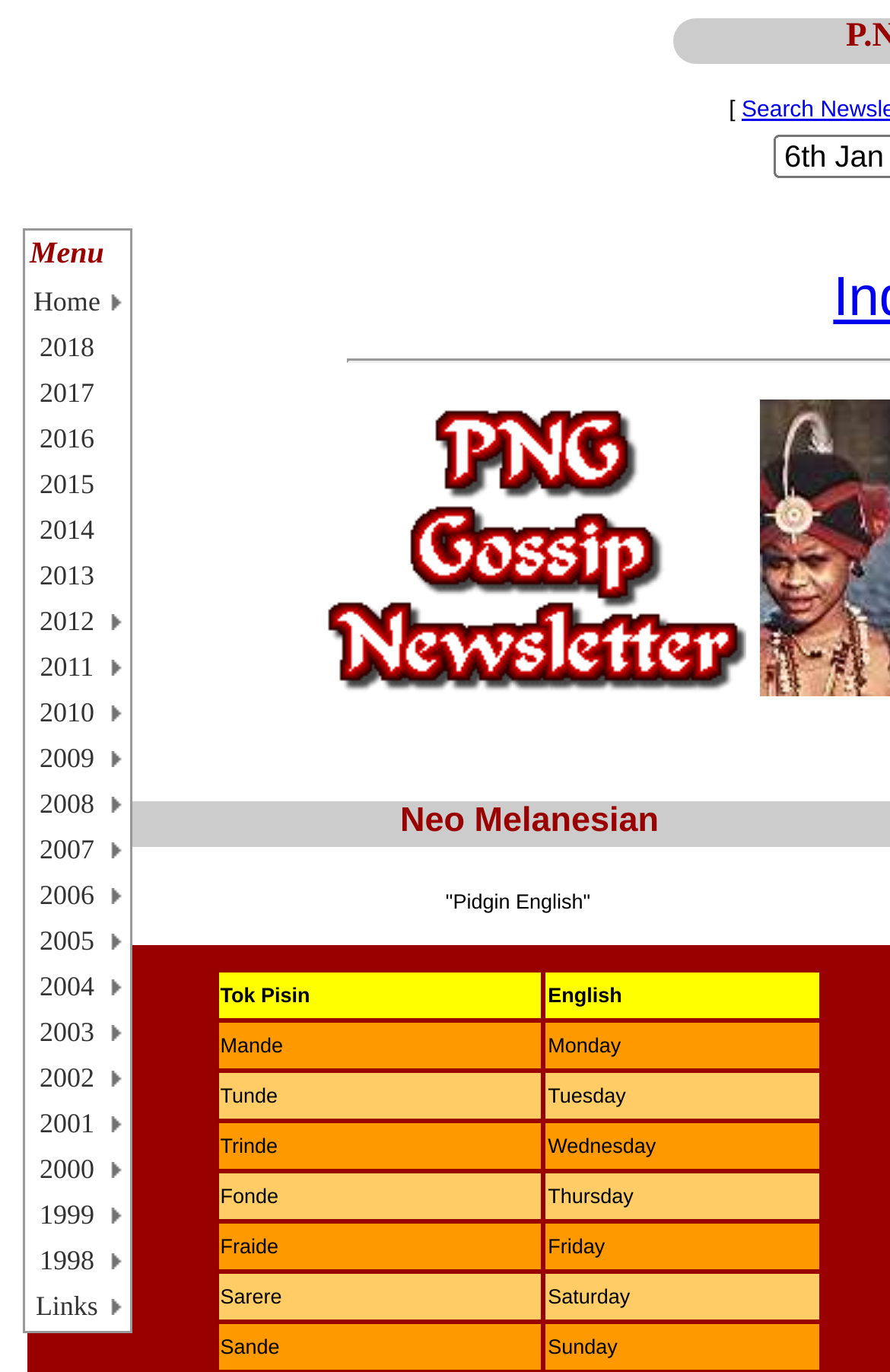Given the element description: "2004", predict the bounding box coordinates of this UI element. The coordinates must be four float numbers between 0 and 1, given as [left, top, right, bottom].

[0.031, 0.704, 0.143, 0.735]